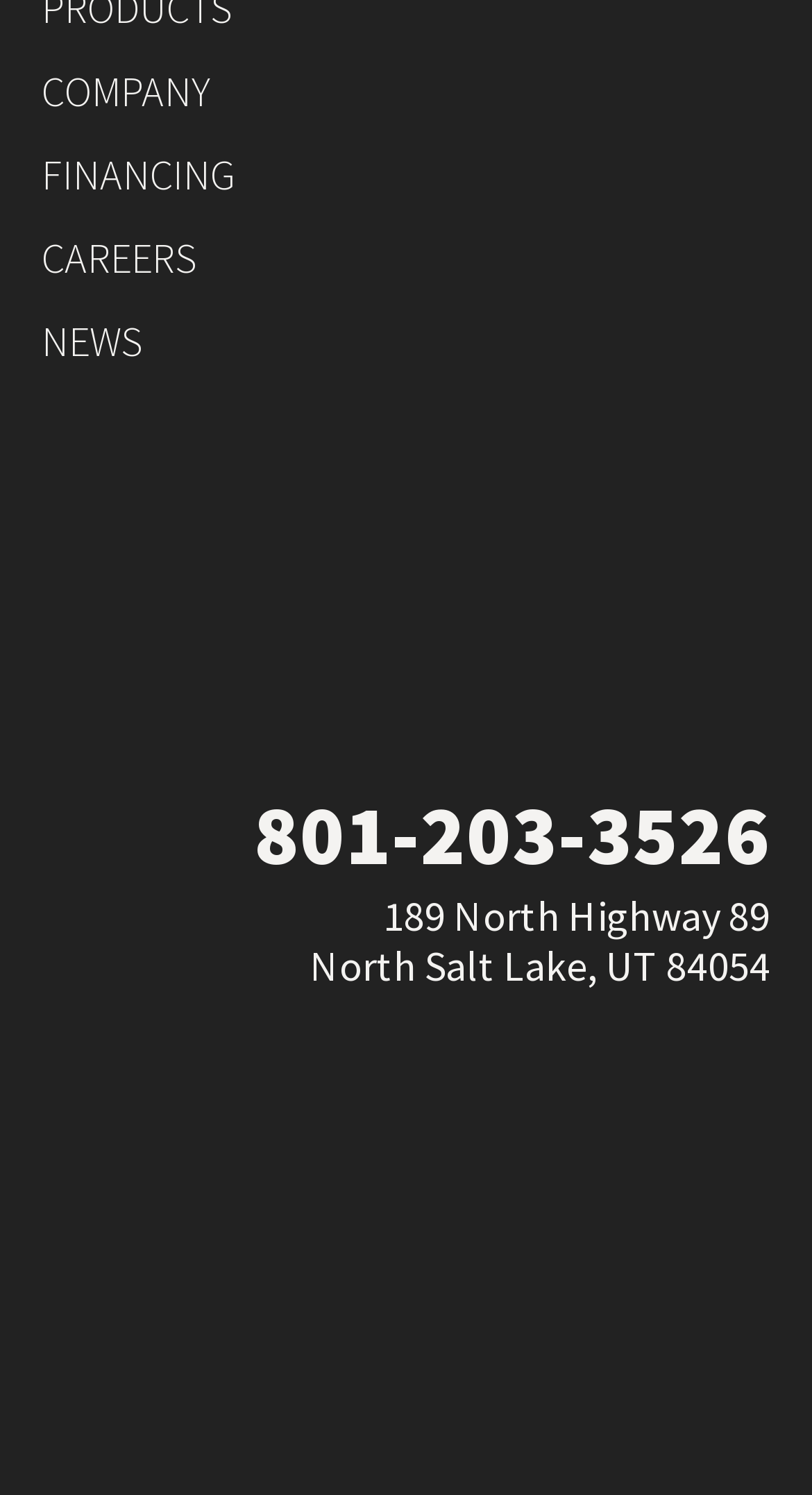Indicate the bounding box coordinates of the clickable region to achieve the following instruction: "Call the phone number."

[0.313, 0.524, 0.949, 0.594]